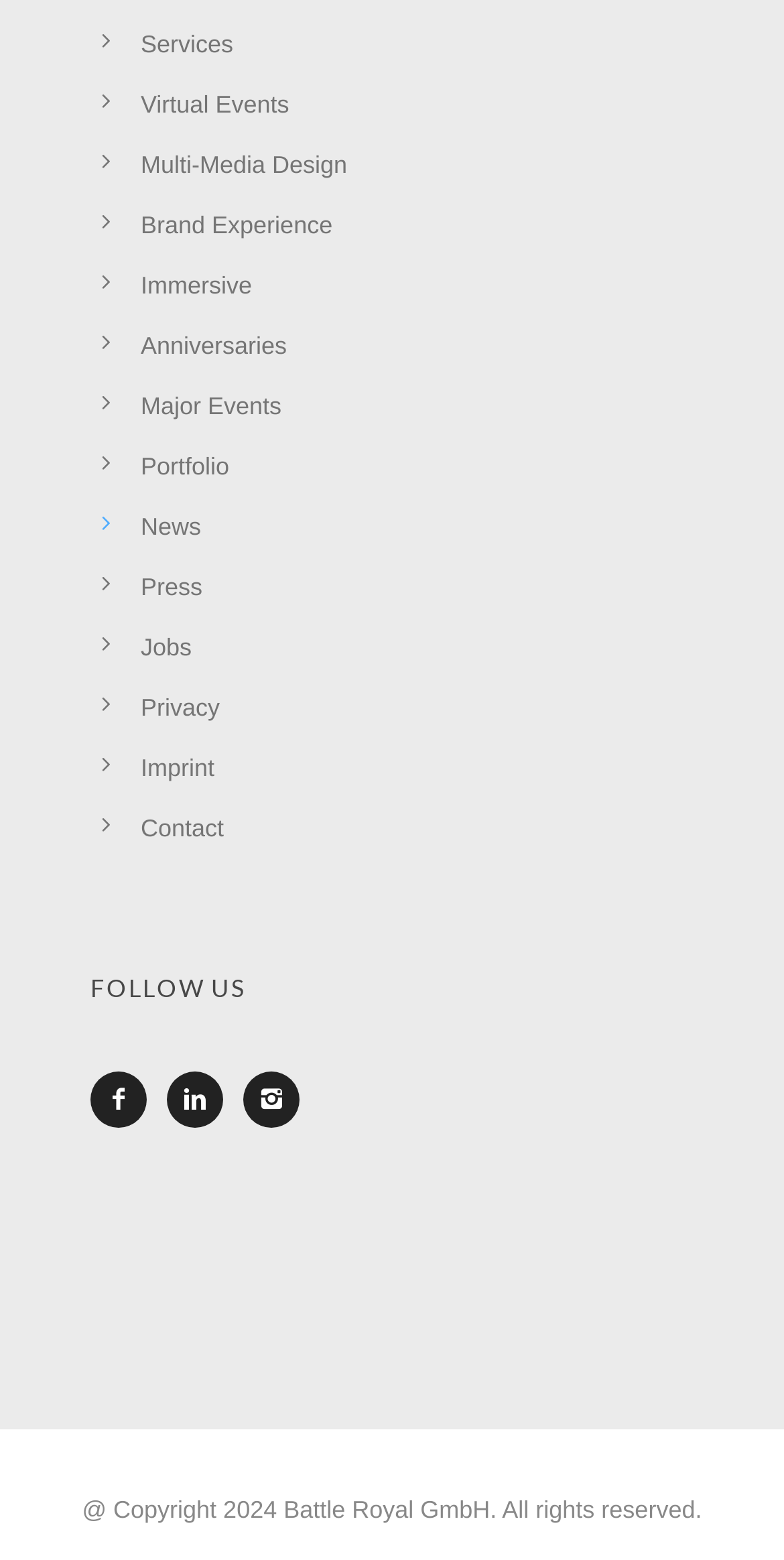Please give the bounding box coordinates of the area that should be clicked to fulfill the following instruction: "Open the Instagram social media page". The coordinates should be in the format of four float numbers from 0 to 1, i.e., [left, top, right, bottom].

None